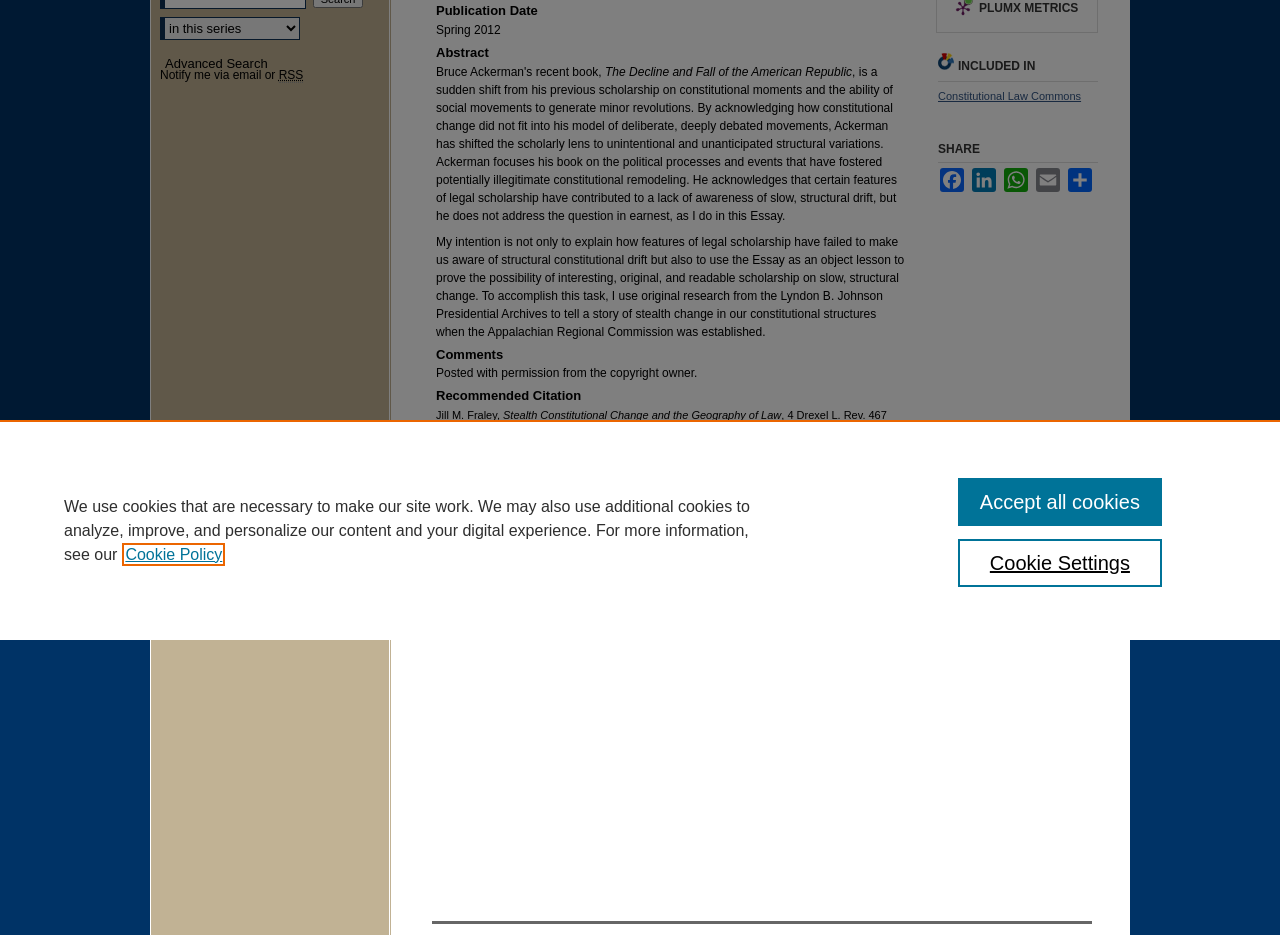Extract the bounding box coordinates of the UI element described: "Advanced Search". Provide the coordinates in the format [left, top, right, bottom] with values ranging from 0 to 1.

[0.129, 0.06, 0.209, 0.076]